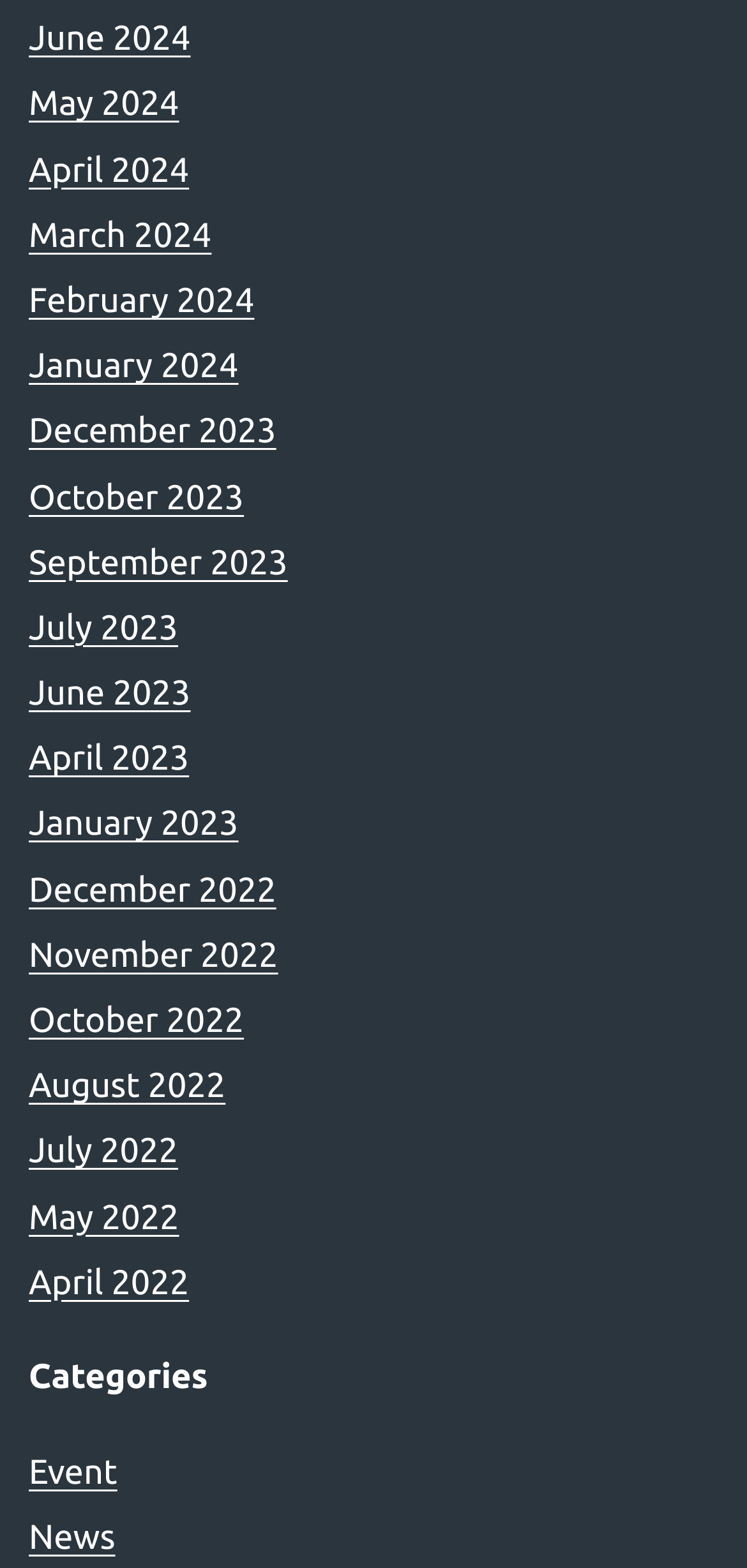Identify the bounding box for the UI element described as: "Event". The coordinates should be four float numbers between 0 and 1, i.e., [left, top, right, bottom].

[0.038, 0.927, 0.157, 0.951]